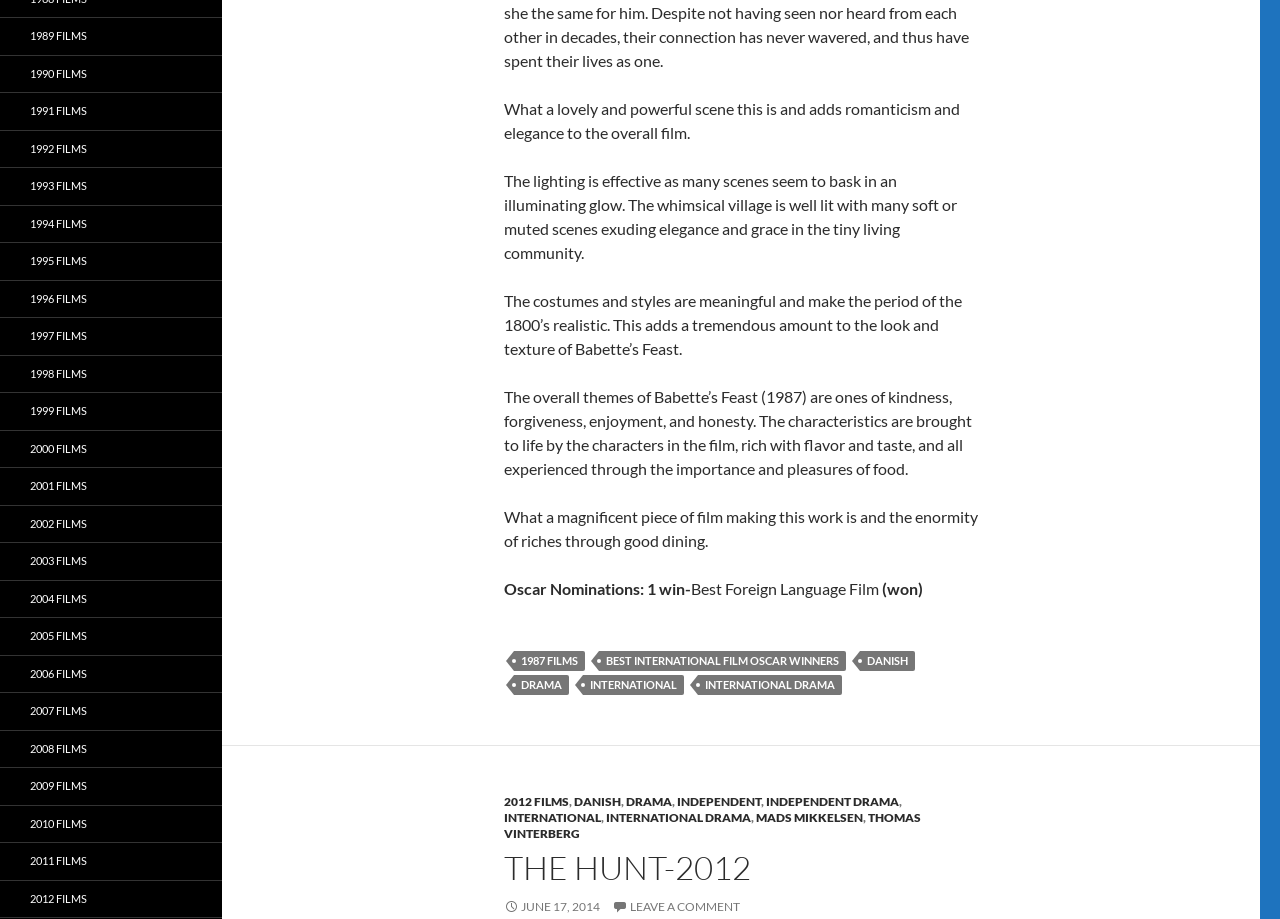Bounding box coordinates are specified in the format (top-left x, top-left y, bottom-right x, bottom-right y). All values are floating point numbers bounded between 0 and 1. Please provide the bounding box coordinate of the region this sentence describes: Best International Film Oscar Winners

[0.468, 0.708, 0.661, 0.73]